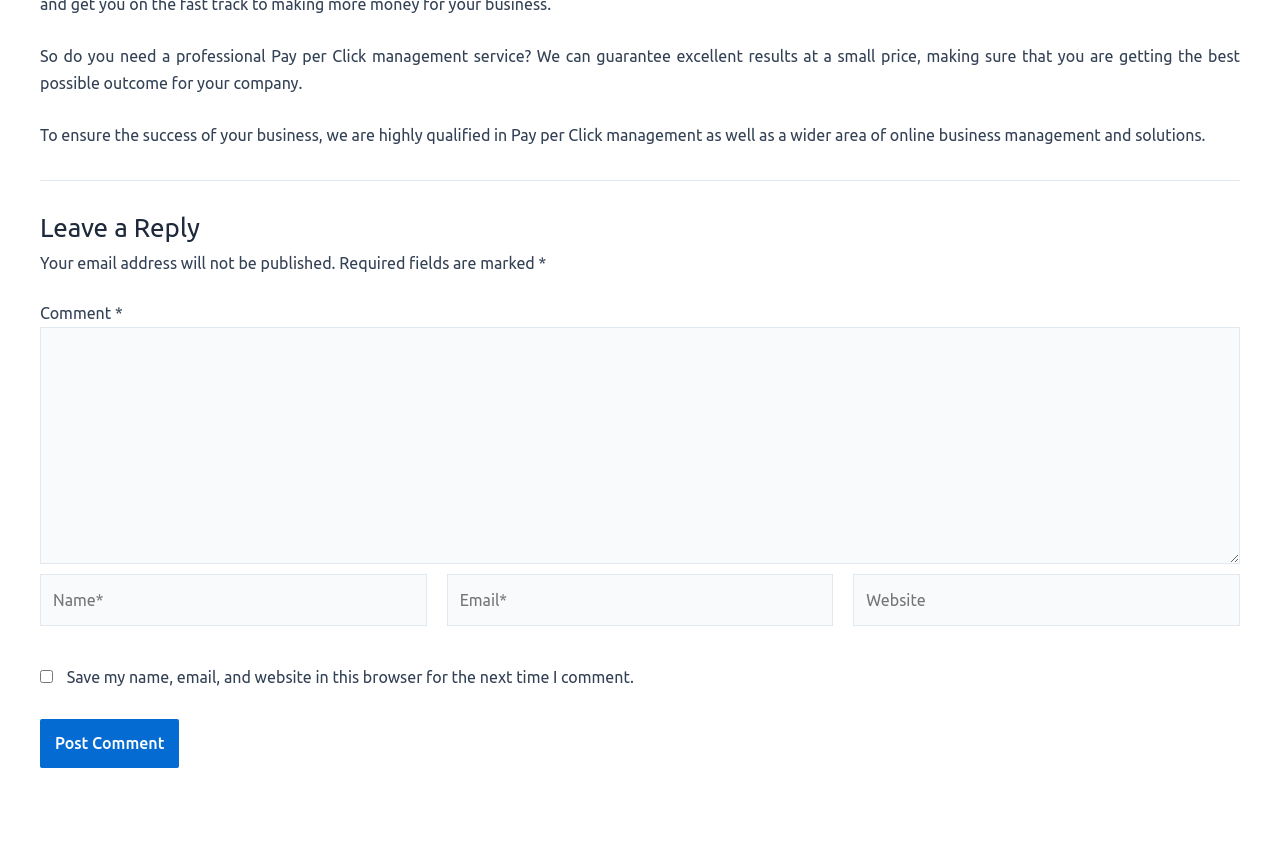Use a single word or phrase to answer this question: 
What is the text on the button?

Post Comment